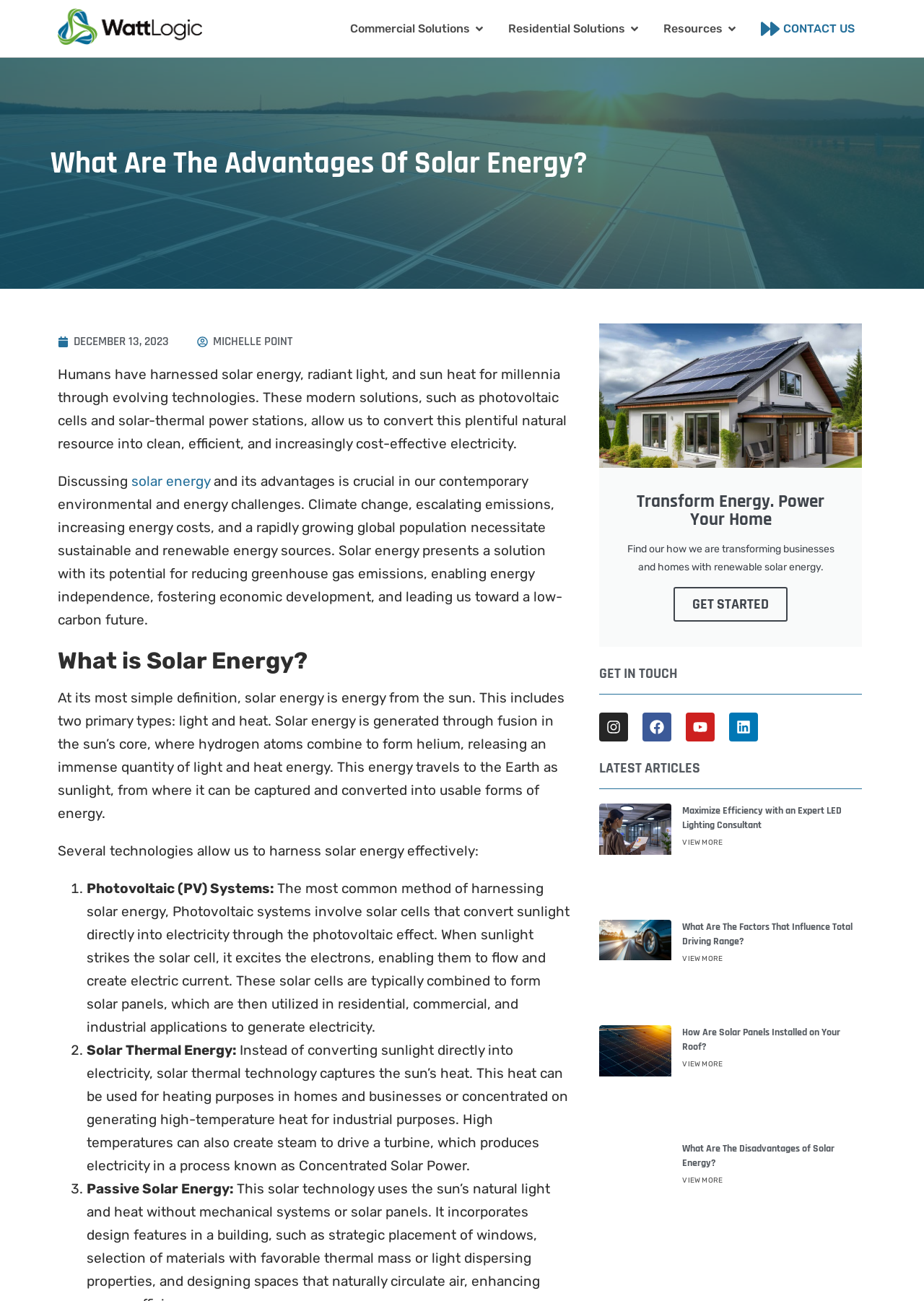What are the two primary types of solar energy?
Based on the screenshot, answer the question with a single word or phrase.

Light and Heat